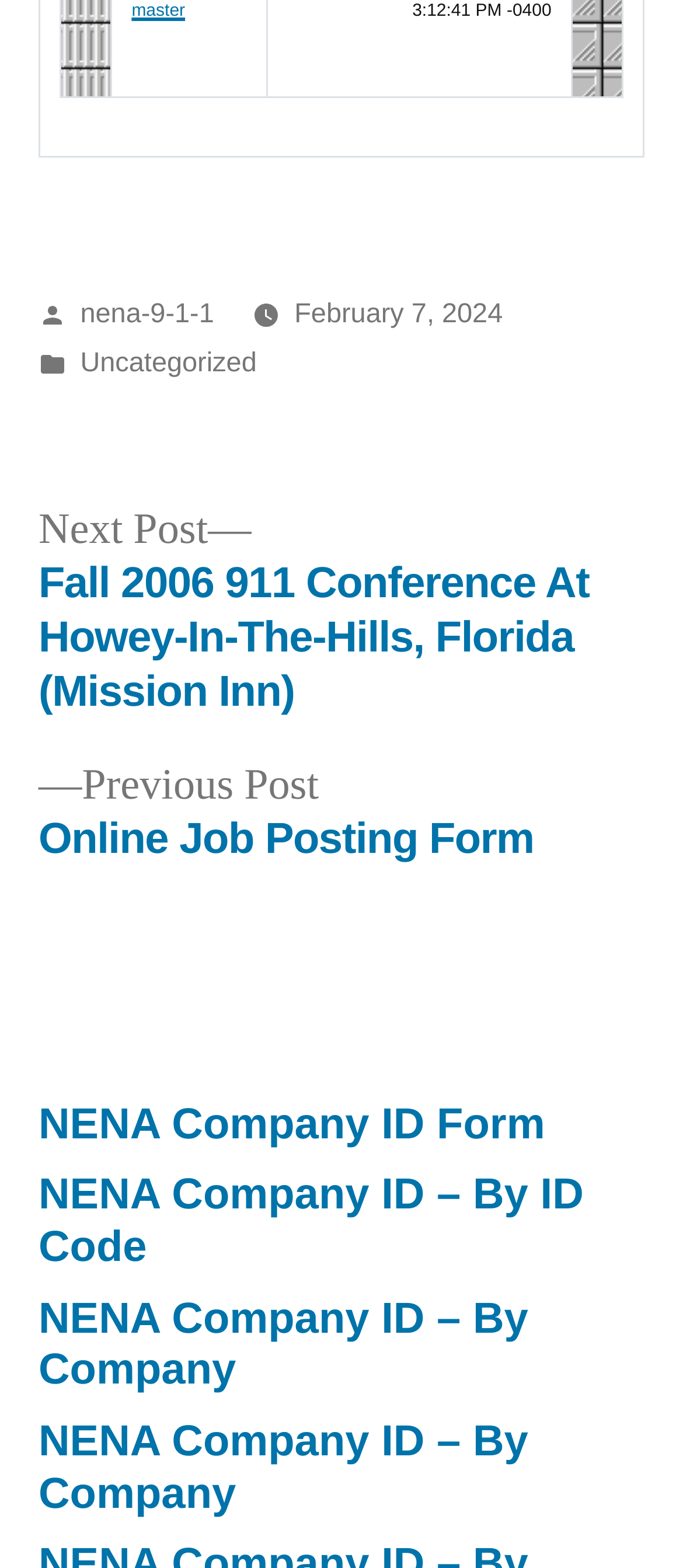Given the description: "Basic information", determine the bounding box coordinates of the UI element. The coordinates should be formatted as four float numbers between 0 and 1, [left, top, right, bottom].

None